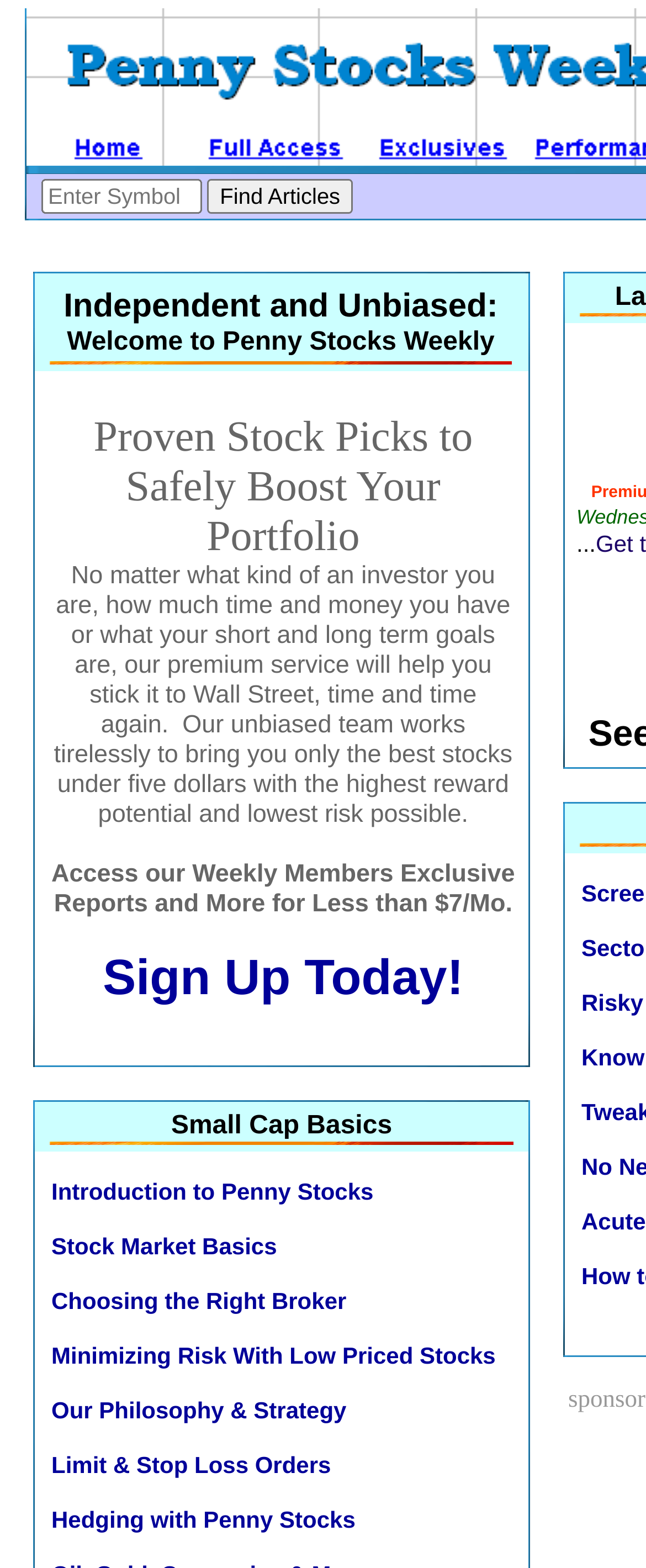Give a one-word or phrase response to the following question: What is the purpose of the premium service?

To help investors